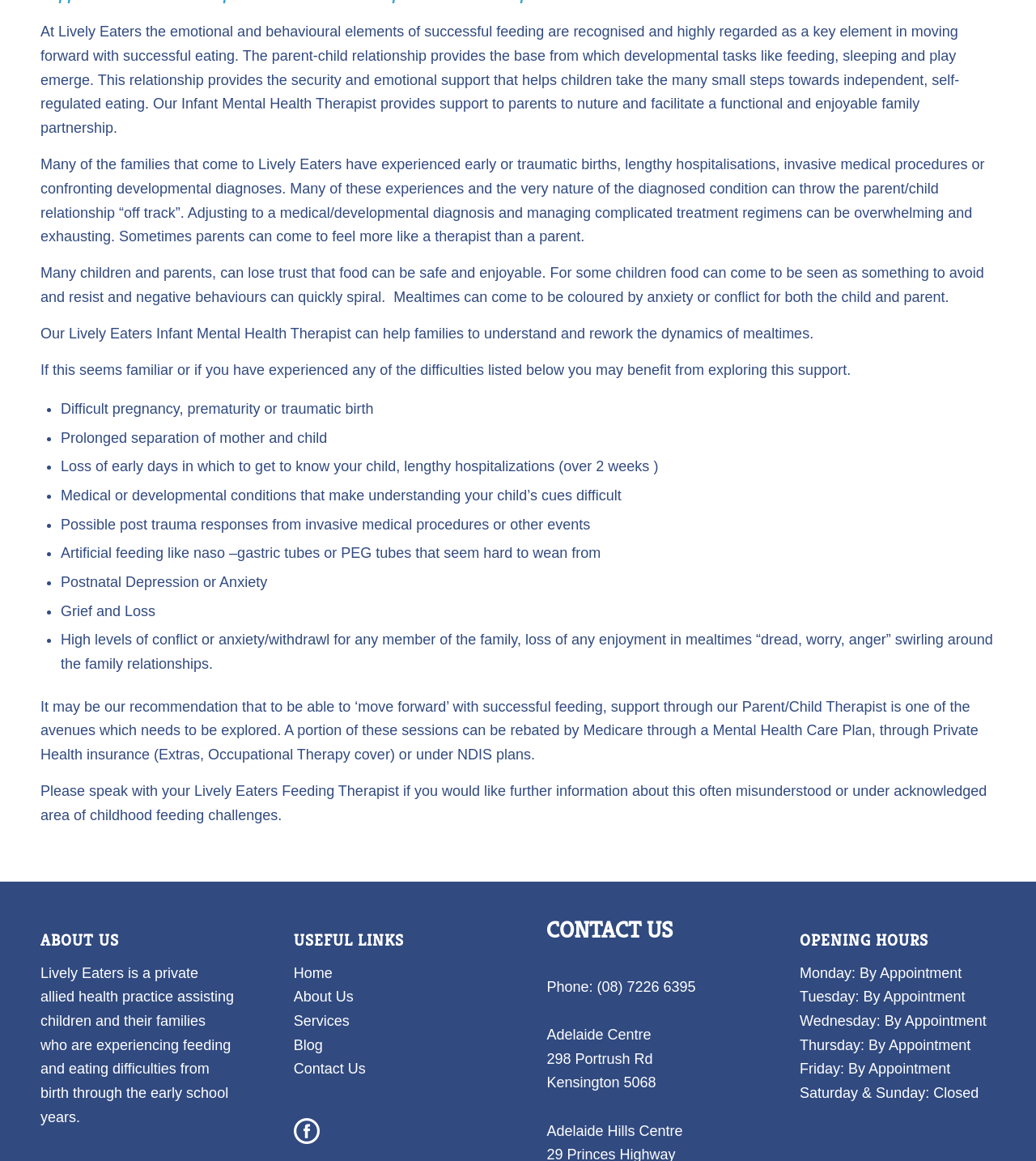Identify the bounding box for the described UI element. Provide the coordinates in (top-left x, top-left y, bottom-right x, bottom-right y) format with values ranging from 0 to 1: Blog

[0.283, 0.893, 0.311, 0.907]